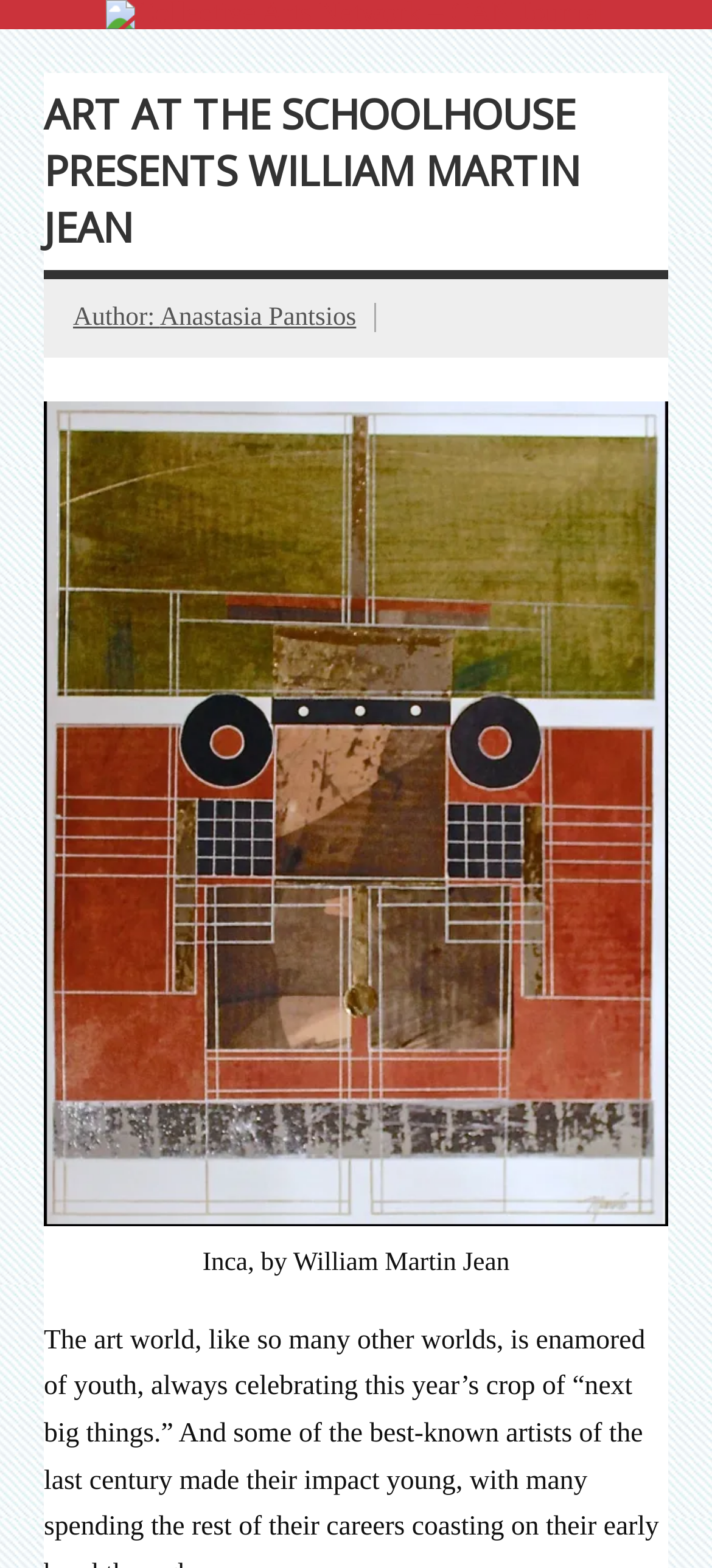Given the webpage screenshot, identify the bounding box of the UI element that matches this description: "Author:".

[0.103, 0.193, 0.225, 0.211]